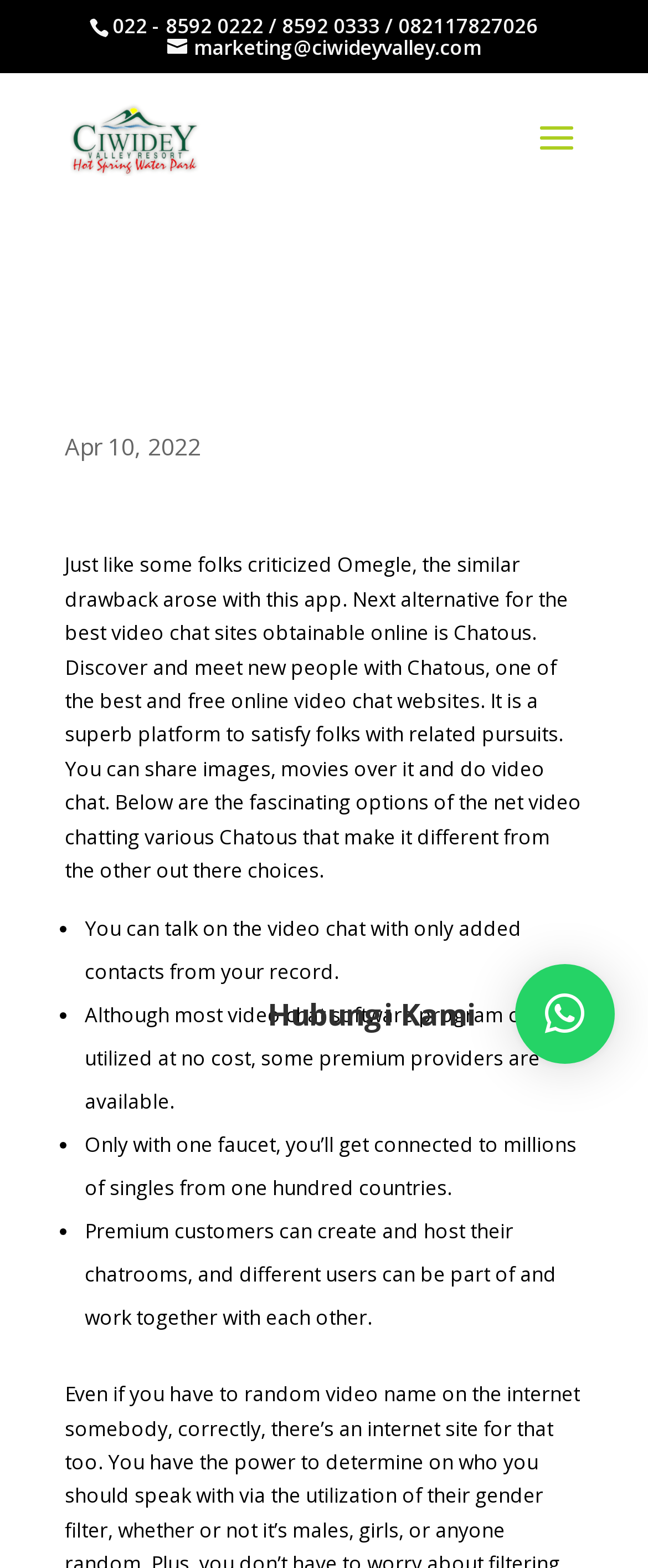Using the provided element description "Home", determine the bounding box coordinates of the UI element.

None